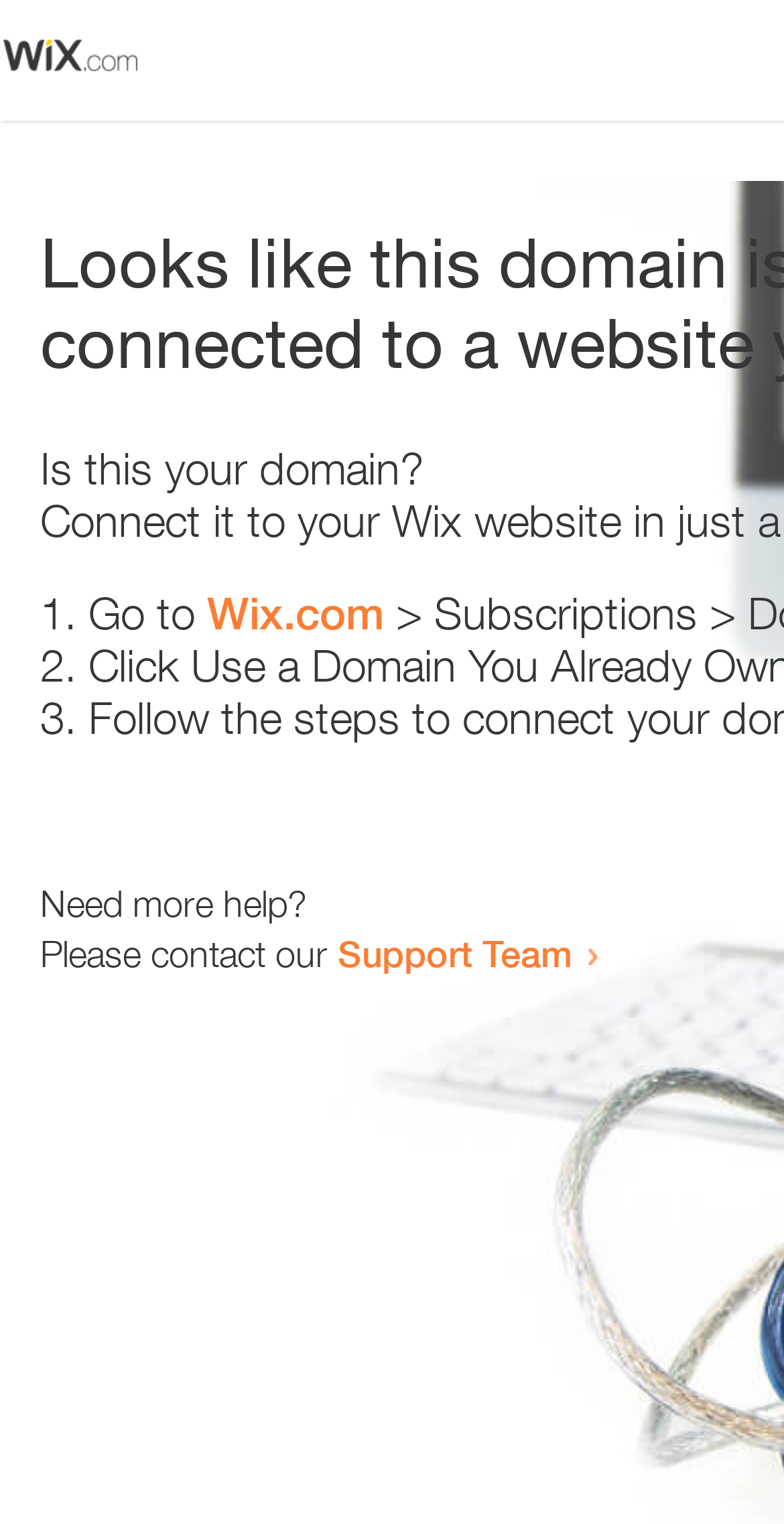Respond to the question below with a concise word or phrase:
Where can I get more help?

Support Team